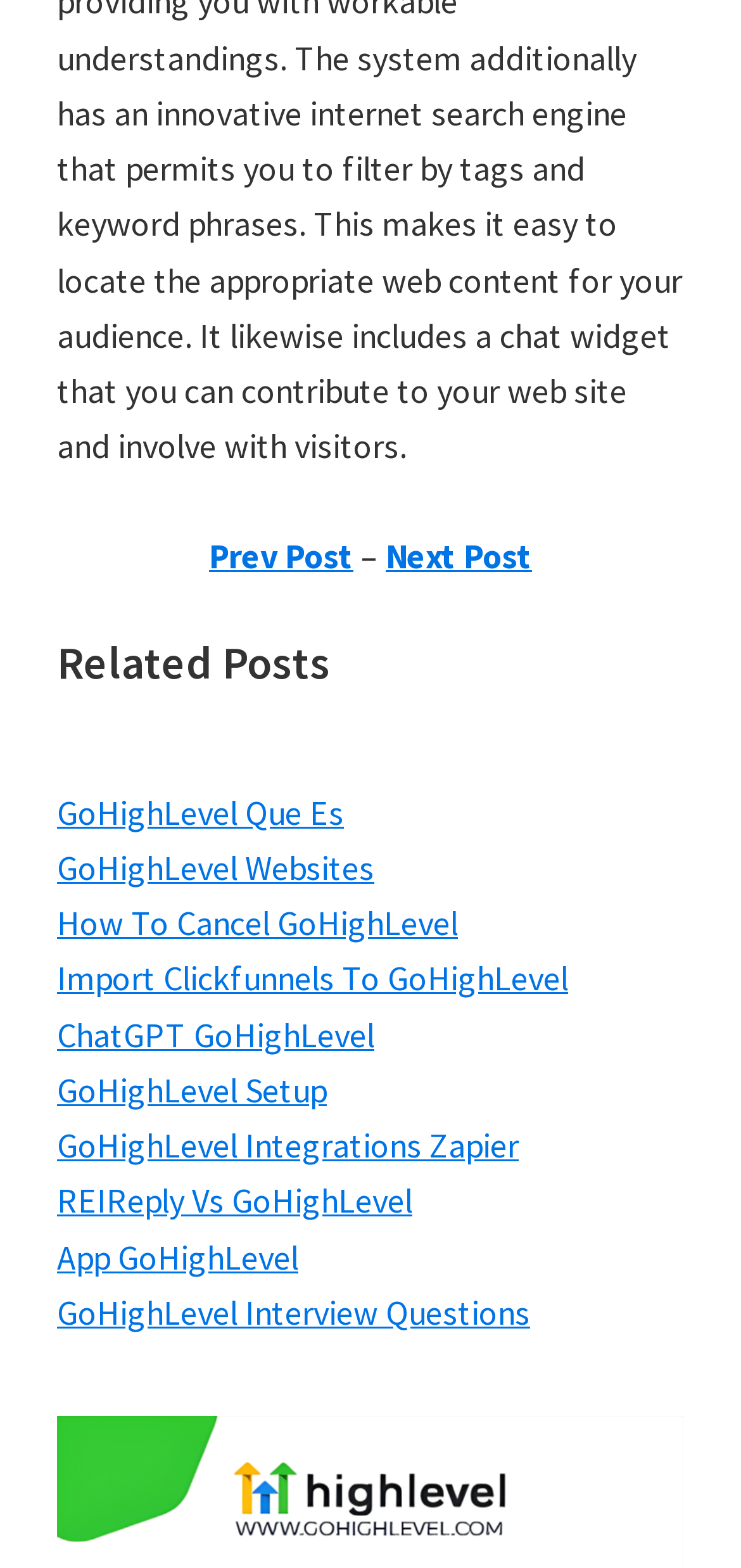Give a short answer to this question using one word or a phrase:
What is the position of the 'Next Post' link?

Top right